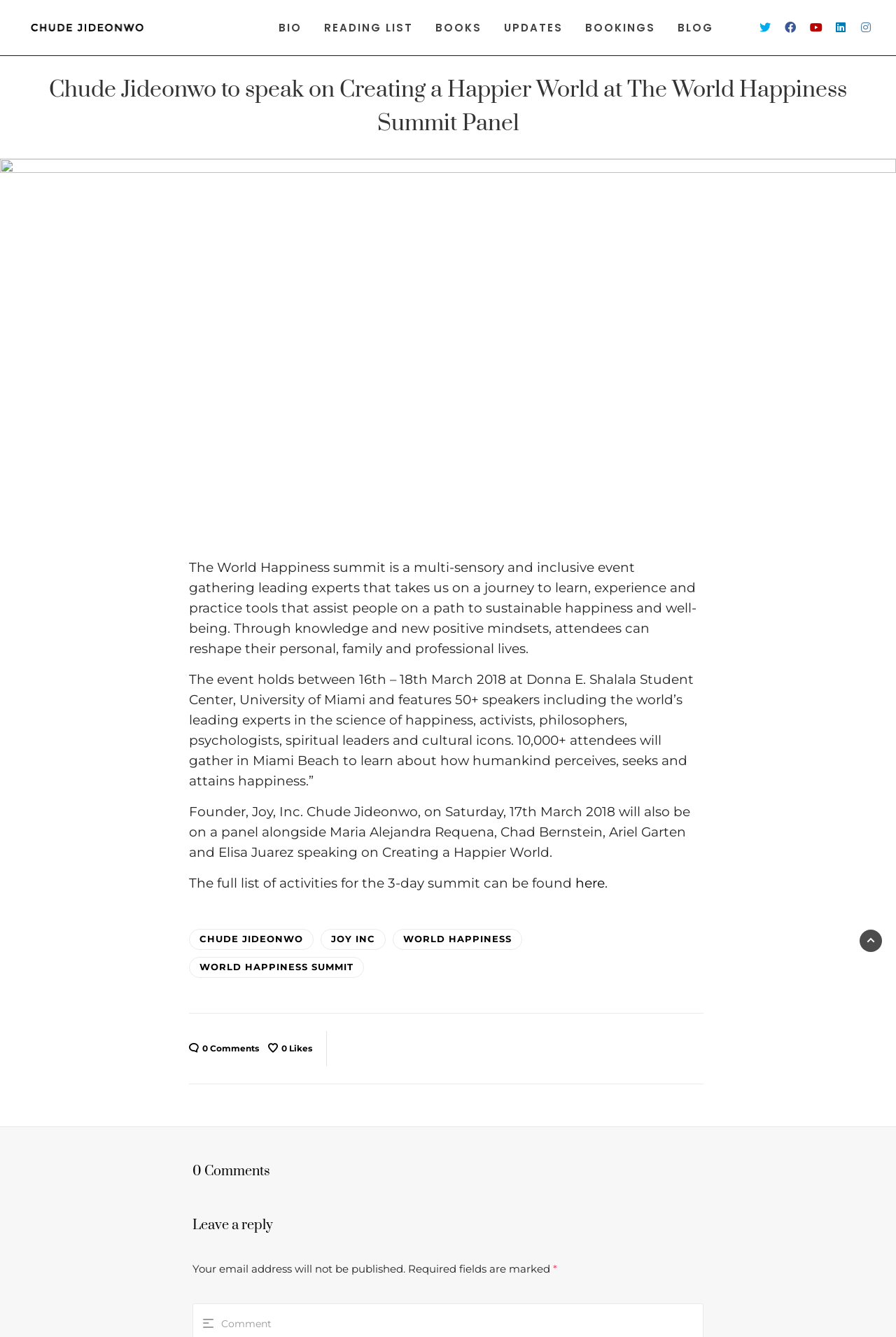Please reply to the following question with a single word or a short phrase:
What is the name of the organization founded by Chude Jideonwo?

Joy, Inc.